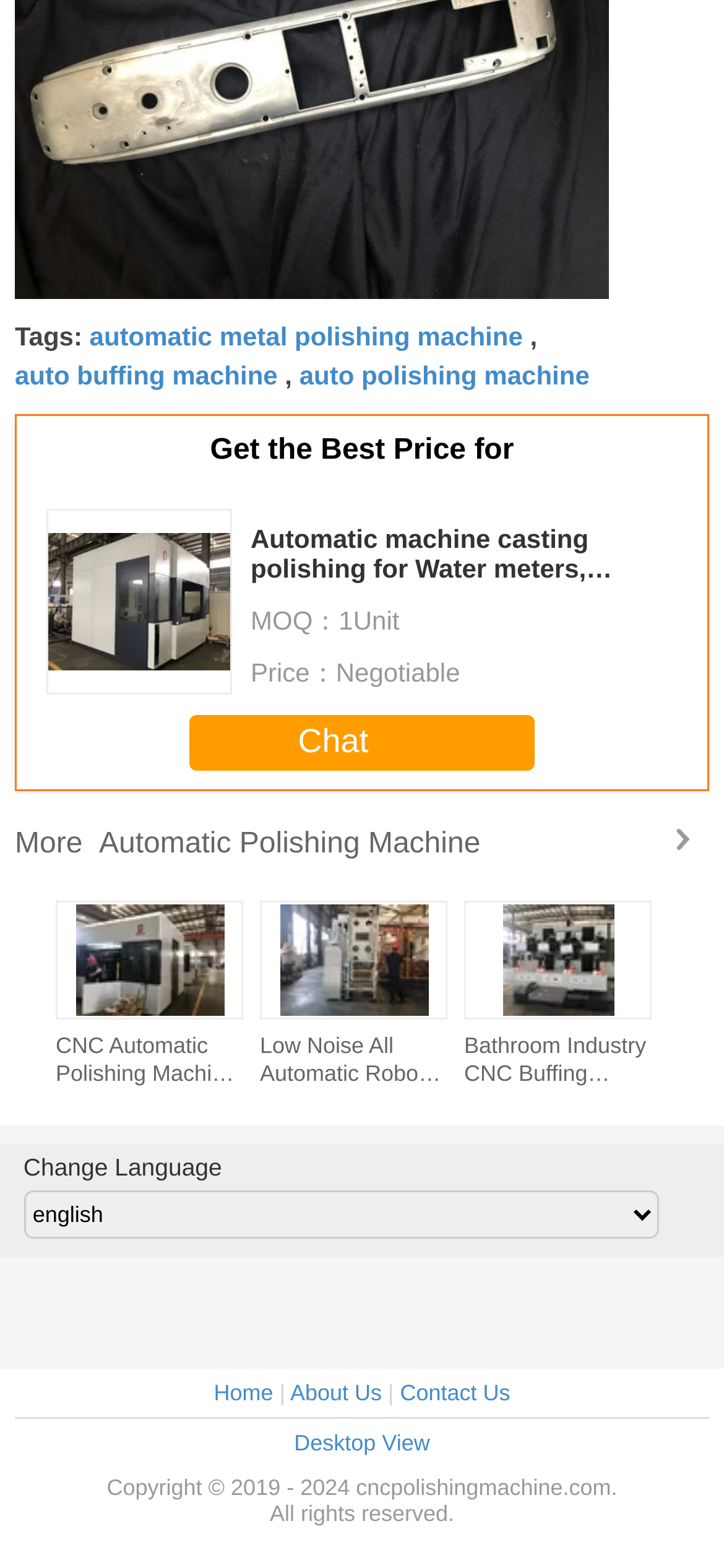Find the bounding box coordinates of the element you need to click on to perform this action: 'Chat with the supplier'. The coordinates should be represented by four float values between 0 and 1, in the format [left, top, right, bottom].

[0.262, 0.456, 0.738, 0.491]